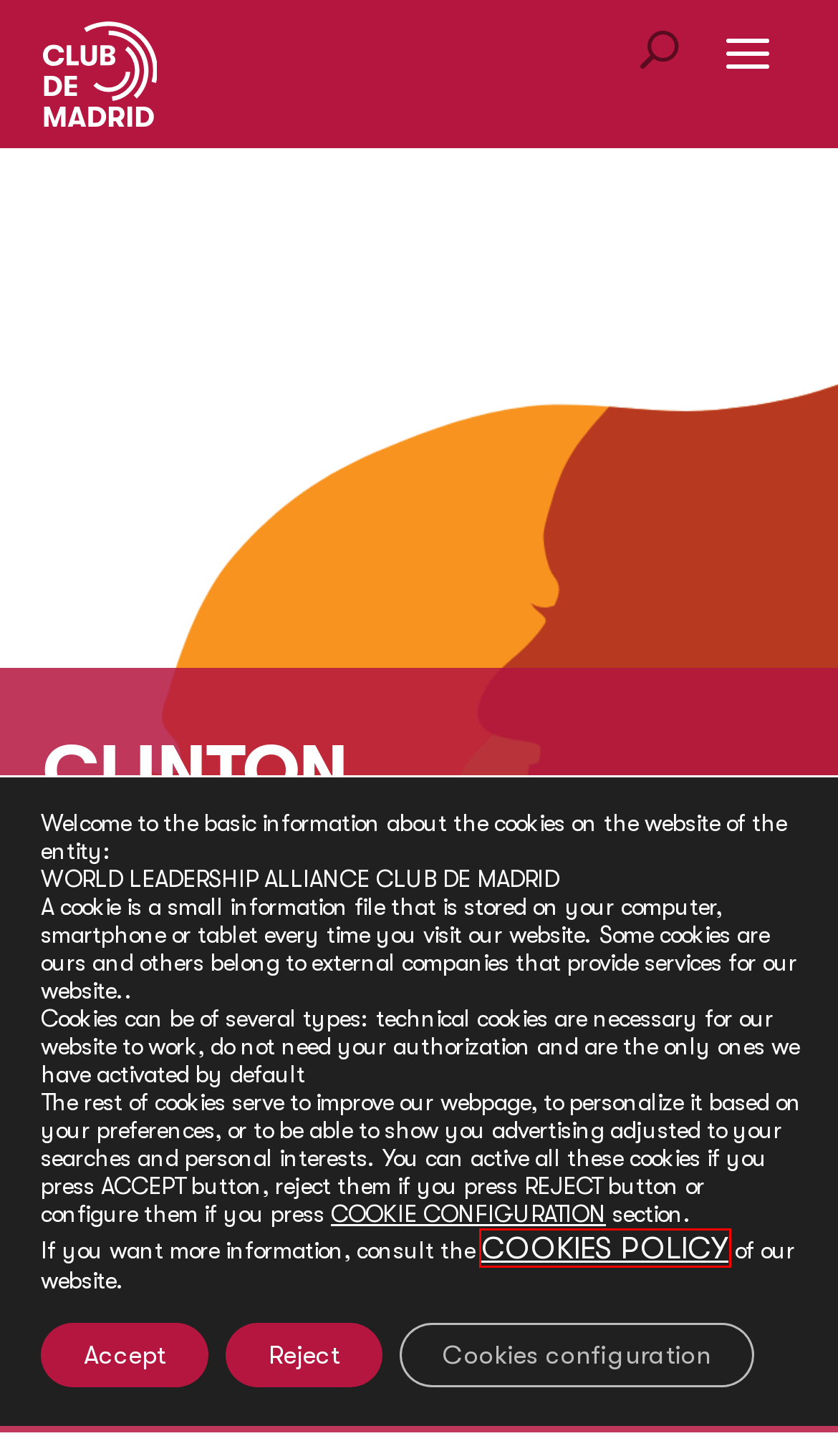You have a screenshot of a webpage with a red bounding box around an element. Select the webpage description that best matches the new webpage after clicking the element within the red bounding box. Here are the descriptions:
A. Annual Policy Dialogues | Club de Madrid
B. Structure | Club de Madrid
C. Members | Club de Madrid
D. Policies | Club de Madrid
E. Finance | Club de Madrid
F. Cookie Policy | Club de Madrid
G. Secretariat | Club de Madrid
H. who we are, full members, leadership, heads of State - Club de Madrid

F